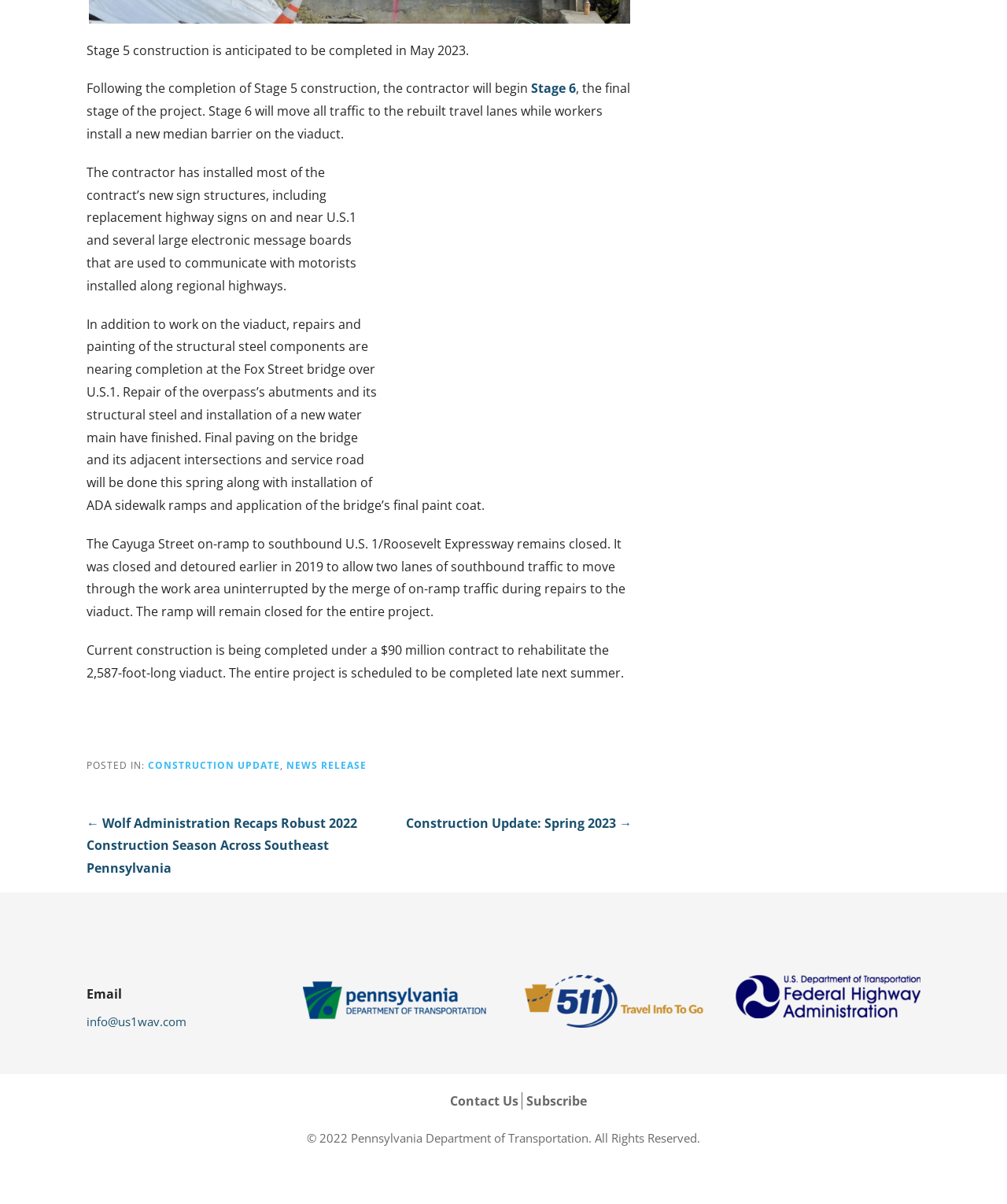Identify the bounding box coordinates for the region of the element that should be clicked to carry out the instruction: "Visit the 'CONSTRUCTION UPDATE' page". The bounding box coordinates should be four float numbers between 0 and 1, i.e., [left, top, right, bottom].

[0.147, 0.63, 0.278, 0.641]